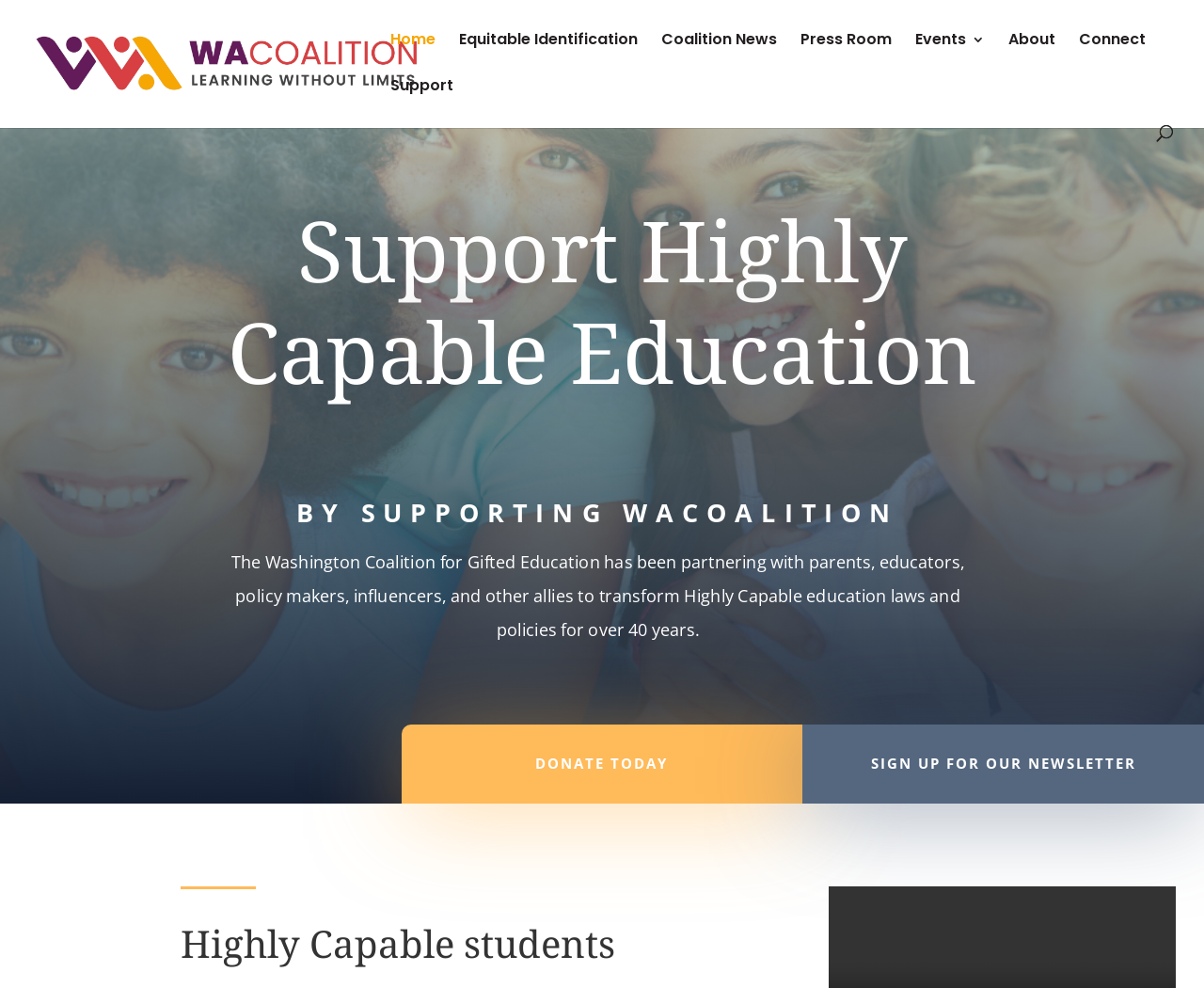Determine the bounding box coordinates for the region that must be clicked to execute the following instruction: "go to home page".

[0.324, 0.033, 0.362, 0.08]